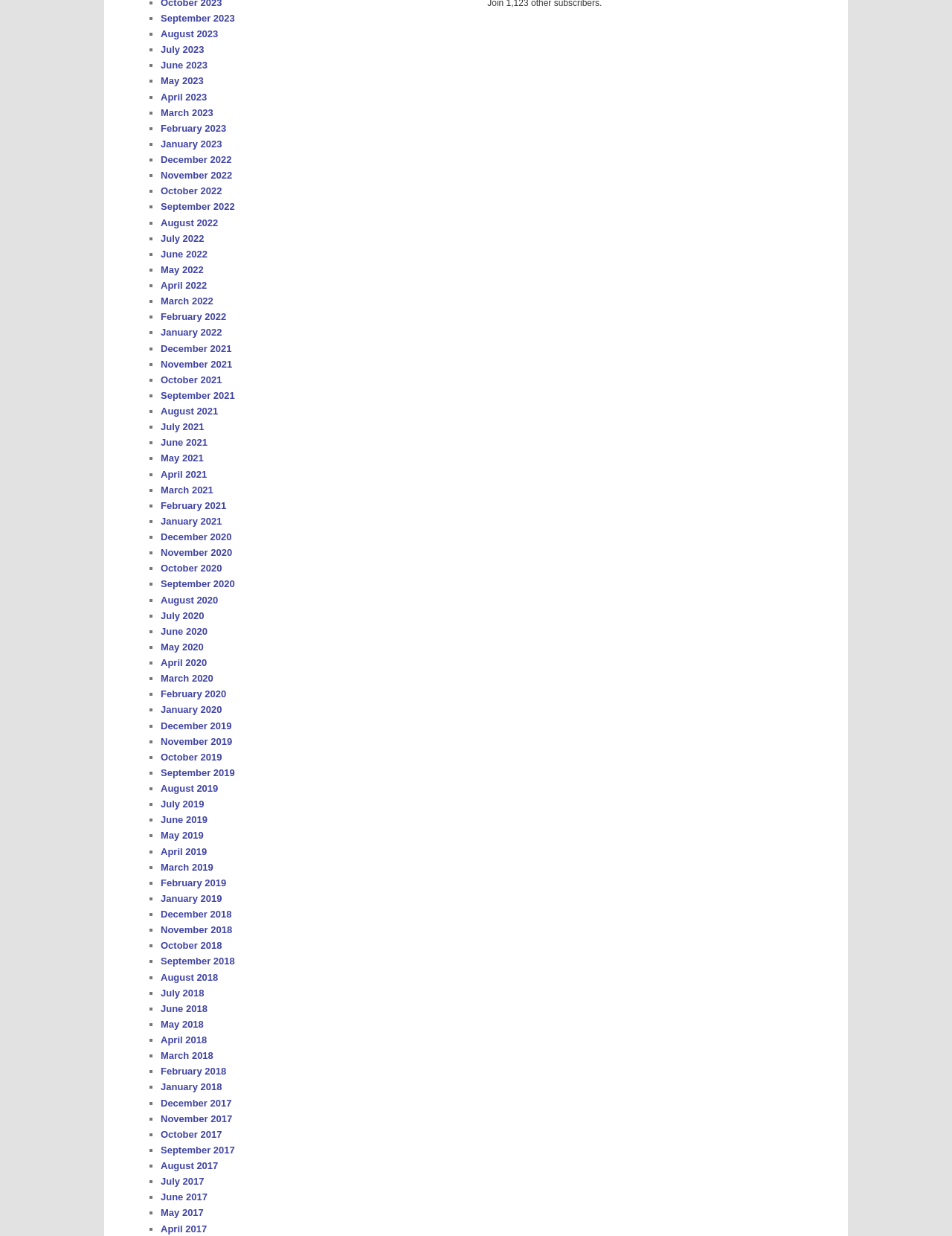Provide a one-word or one-phrase answer to the question:
How many links are there in total?

60